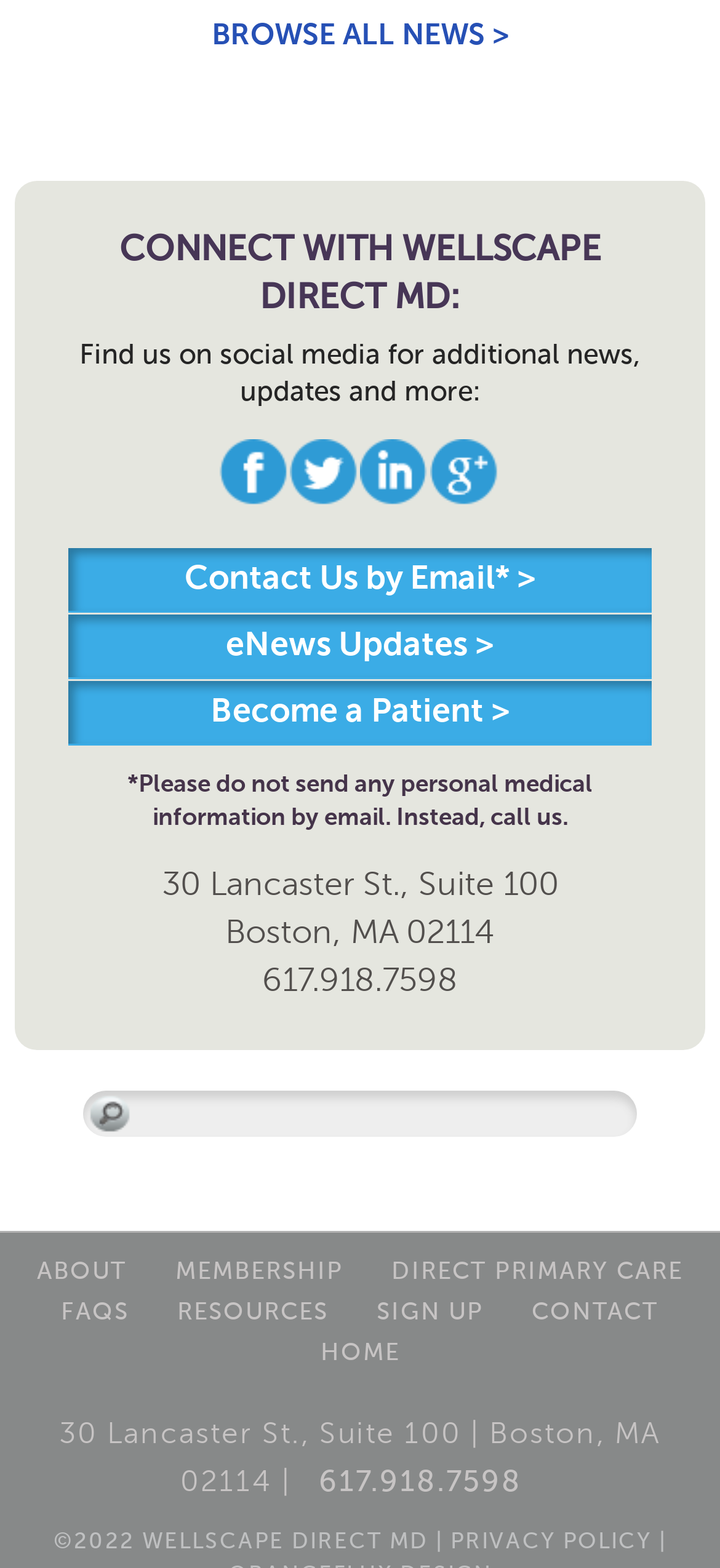Please examine the image and answer the question with a detailed explanation:
What is the phone number of WELLSCAPE DIRECT MD?

The phone number of WELLSCAPE DIRECT MD is 617.918.7598, which is mentioned twice on the webpage, once in the 'CONNECT WITH WELLSCAPE DIRECT MD:' section and again in the footer section.